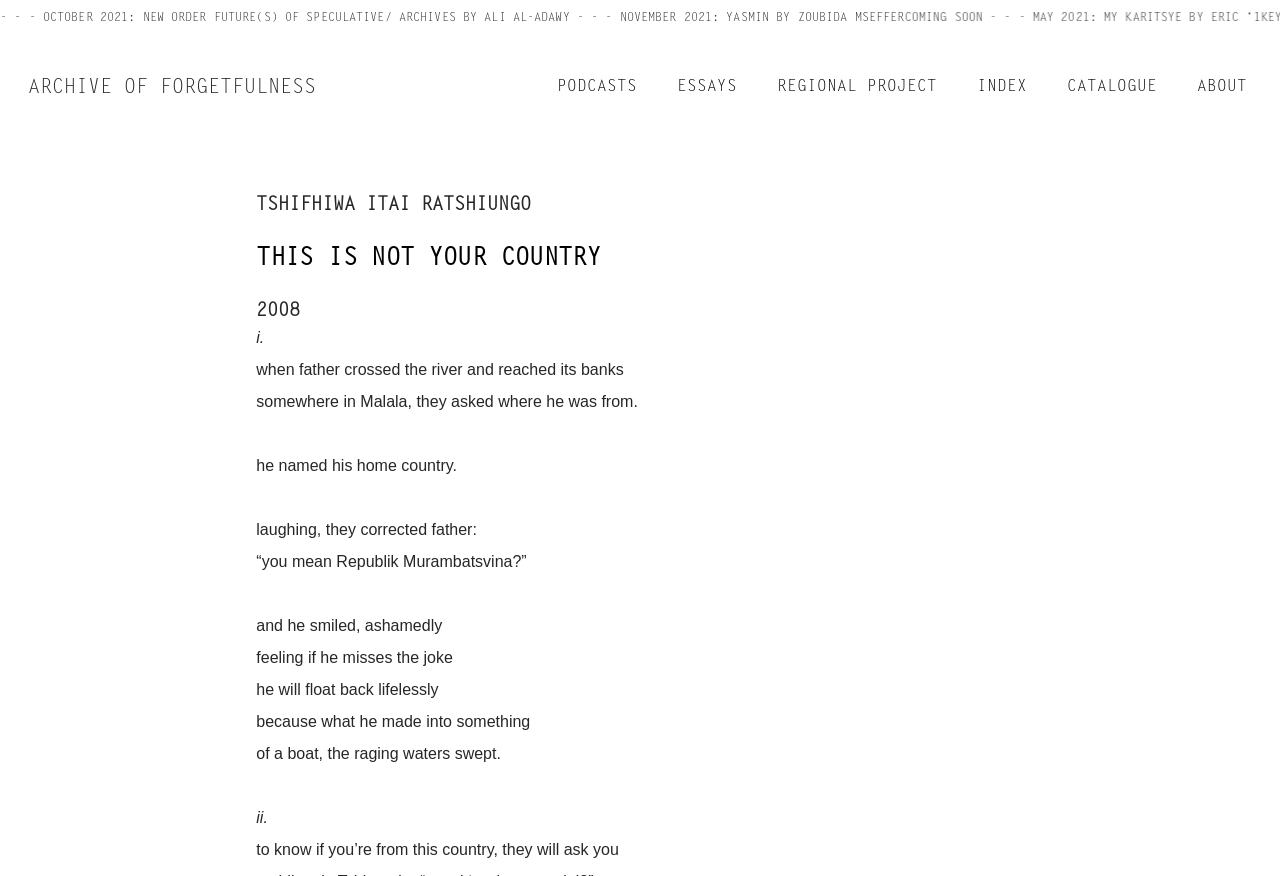What is the name of the archive?
Carefully analyze the image and provide a thorough answer to the question.

The answer can be found by looking at the top navigation links, where 'ARCHIVE OF FORGETFULNESS' is one of the options.